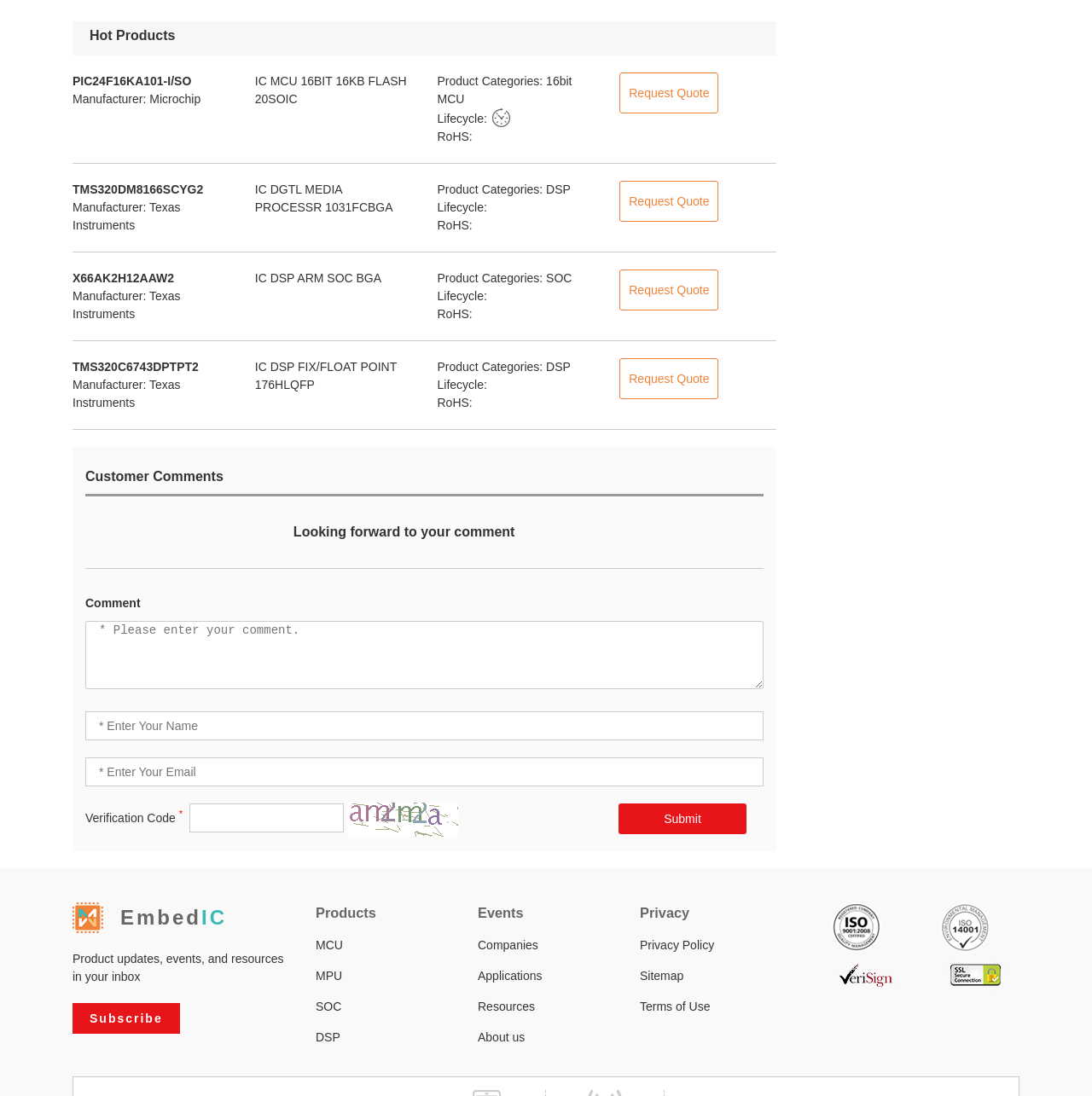Please locate the bounding box coordinates for the element that should be clicked to achieve the following instruction: "View MCU products". Ensure the coordinates are given as four float numbers between 0 and 1, i.e., [left, top, right, bottom].

[0.289, 0.856, 0.314, 0.868]